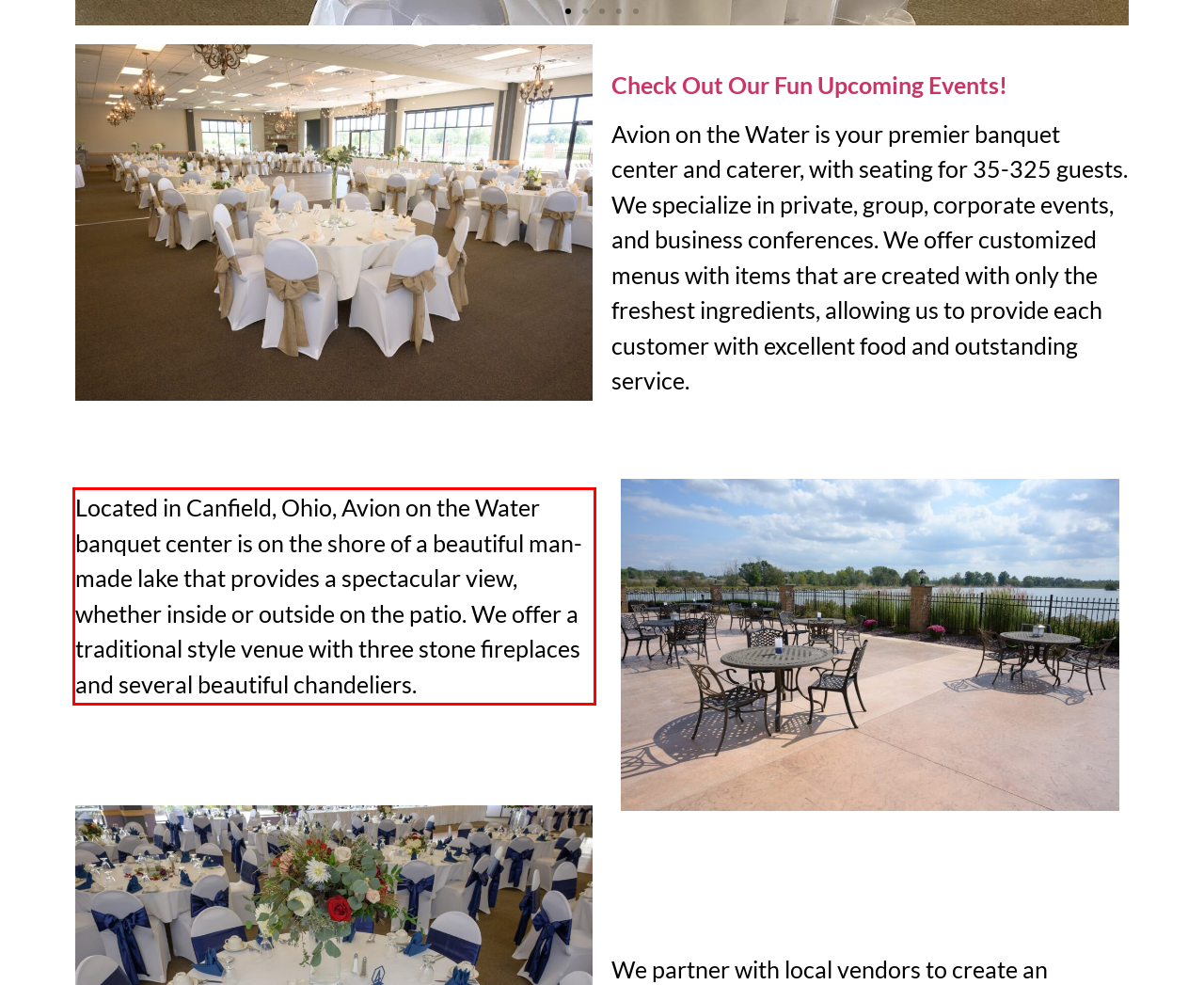Analyze the screenshot of the webpage that features a red bounding box and recognize the text content enclosed within this red bounding box.

Located in Canfield, Ohio, Avion on the Water banquet center is on the shore of a beautiful man-made lake that provides a spectacular view, whether inside or outside on the patio. We offer a traditional style venue with three stone fireplaces and several beautiful chandeliers.